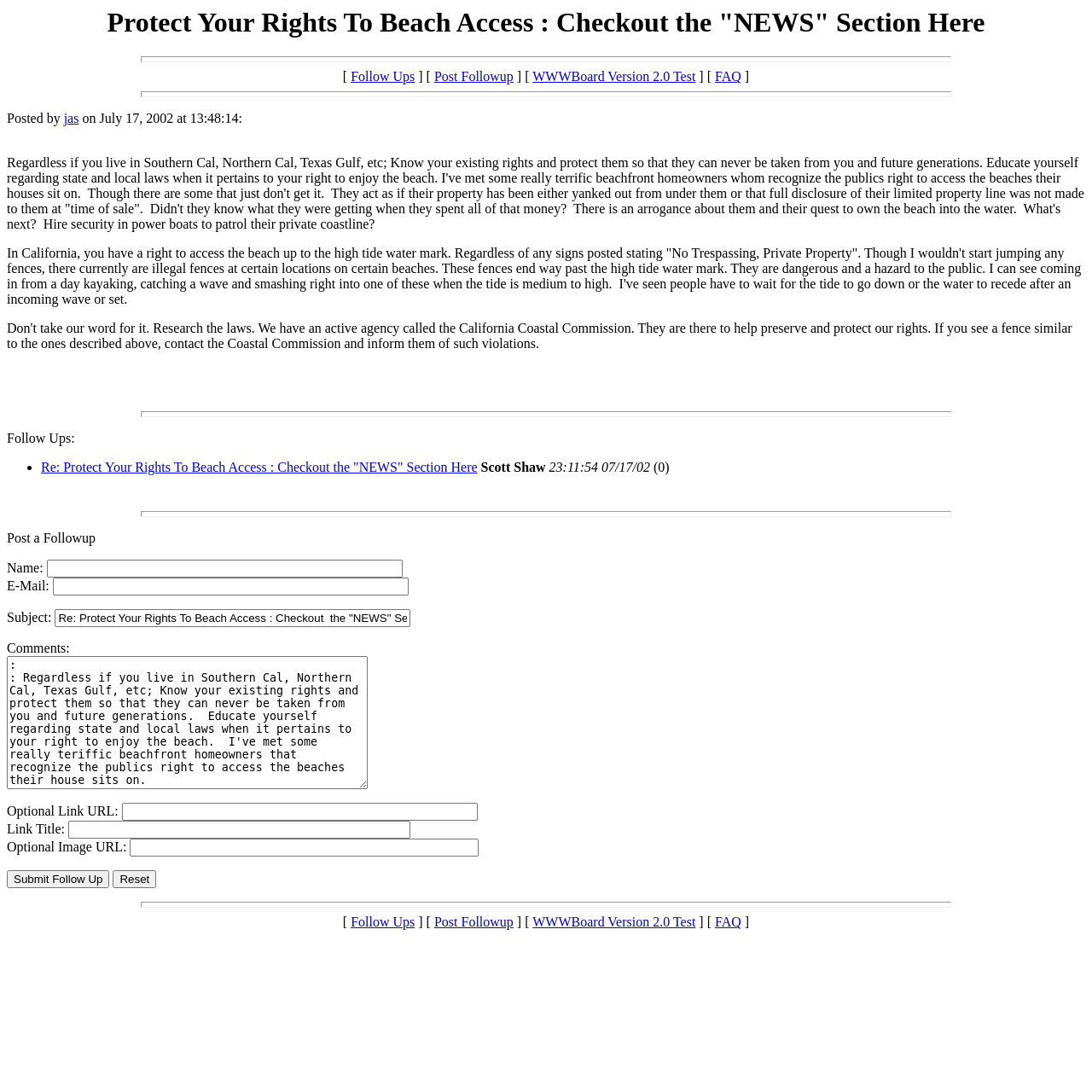Please answer the following question using a single word or phrase: 
What is the purpose of the 'Post a Followup' section?

To post a follow-up message